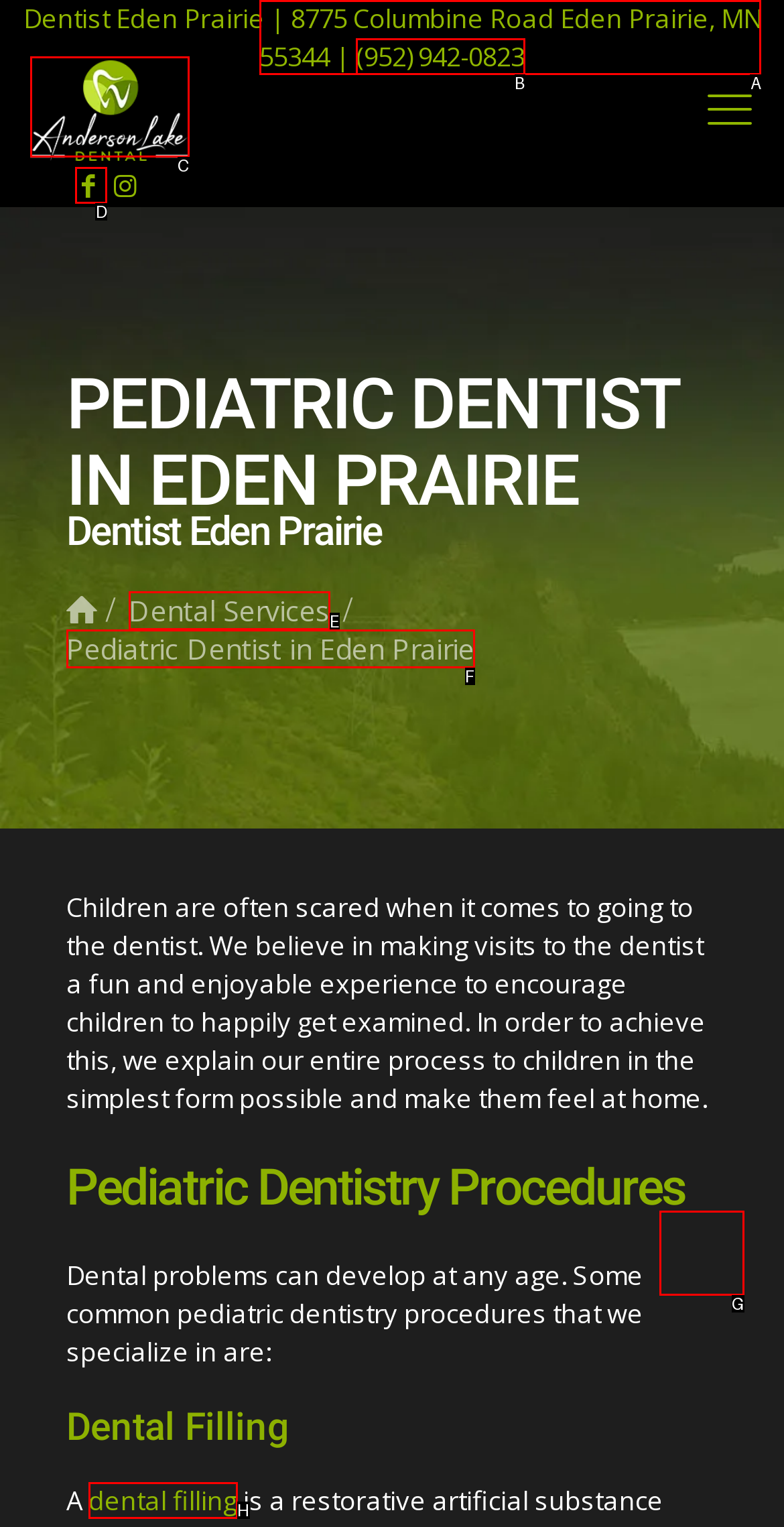Identify the letter that best matches this UI element description: dental filling
Answer with the letter from the given options.

H